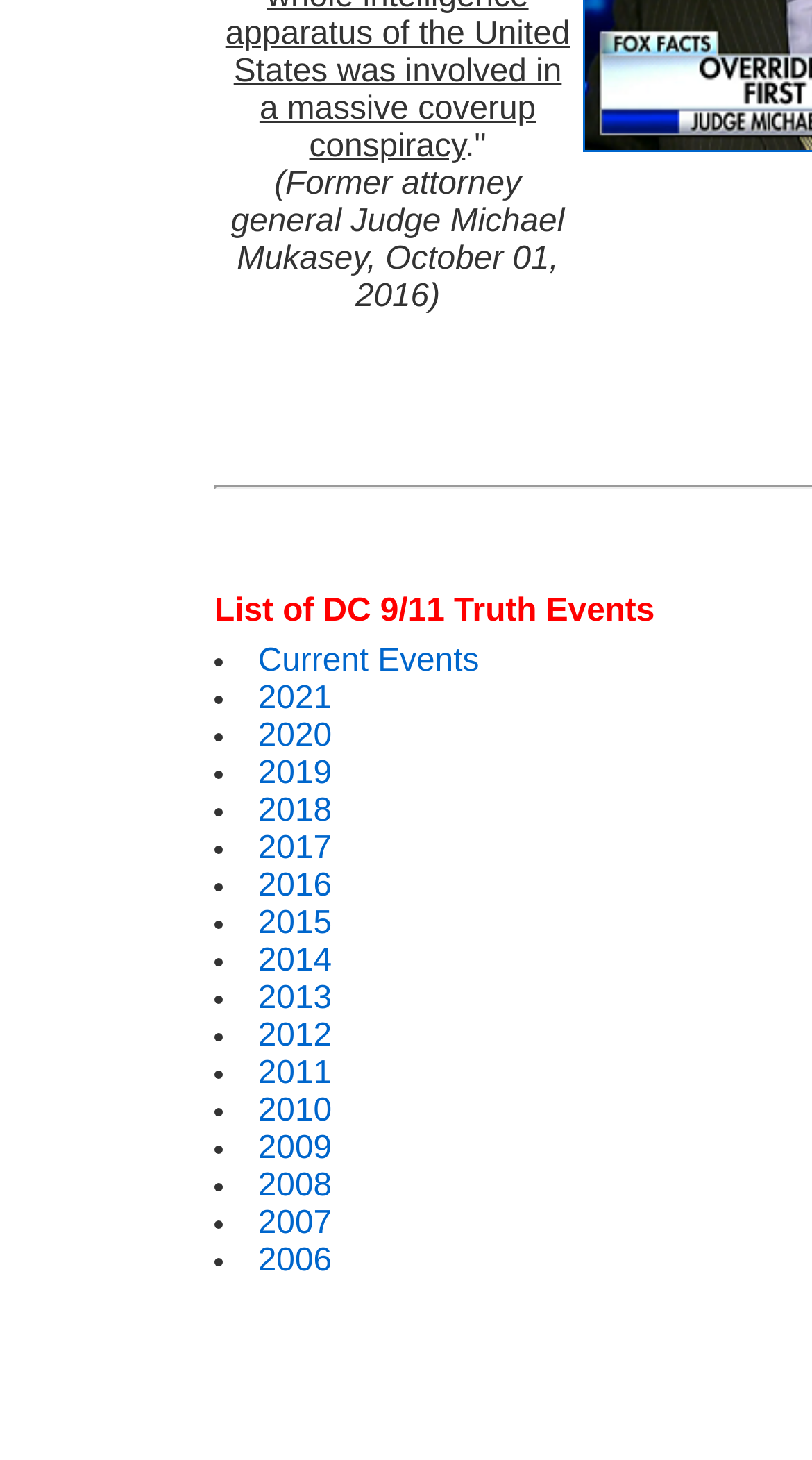What is the most recent year listed under 'Current Events'?
Based on the screenshot, provide your answer in one word or phrase.

2021